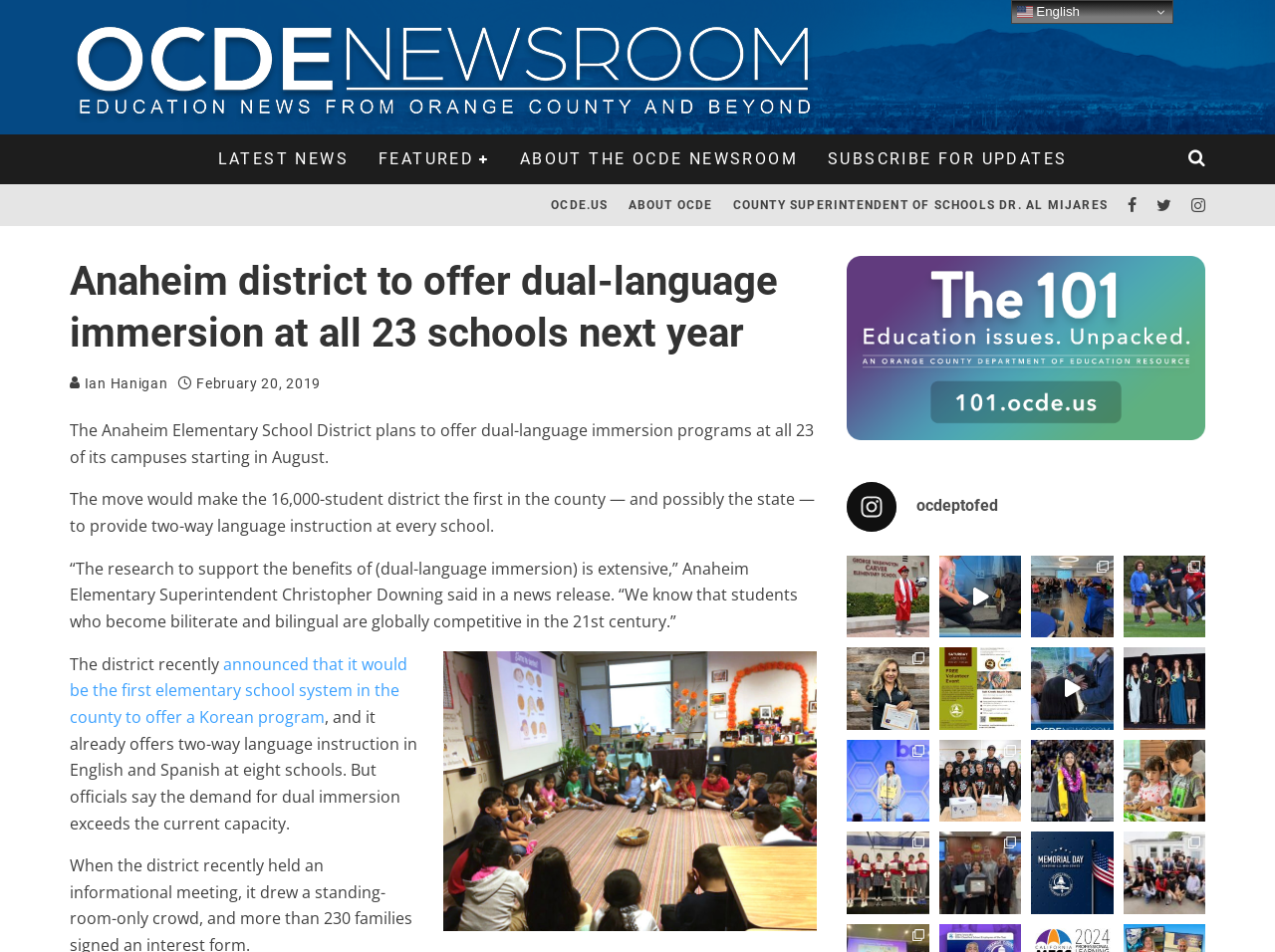Indicate the bounding box coordinates of the clickable region to achieve the following instruction: "Click on the 'LATEST NEWS' link."

[0.159, 0.141, 0.285, 0.194]